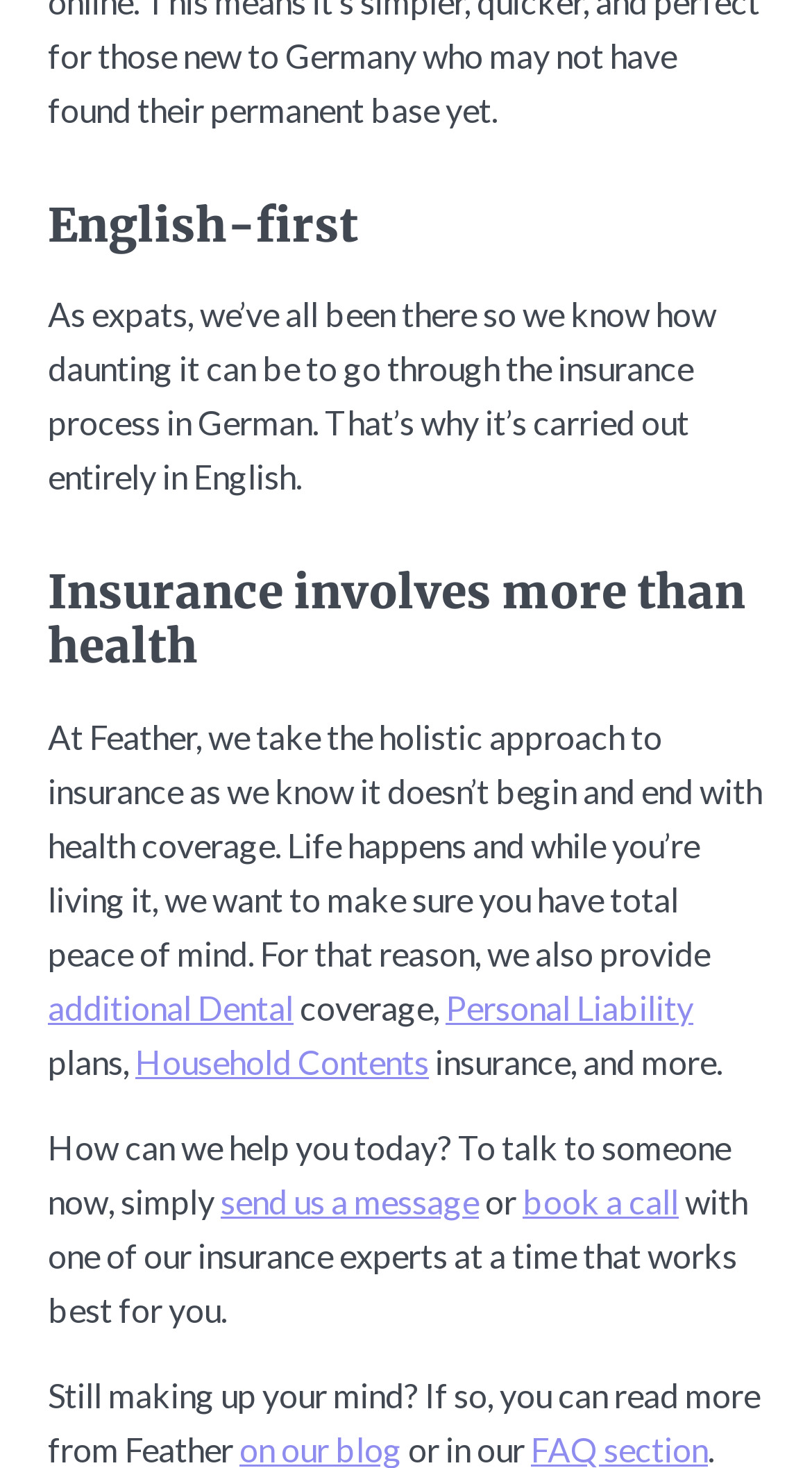From the screenshot, find the bounding box of the UI element matching this description: "additional Dental". Supply the bounding box coordinates in the form [left, top, right, bottom], each a float between 0 and 1.

[0.059, 0.672, 0.362, 0.699]